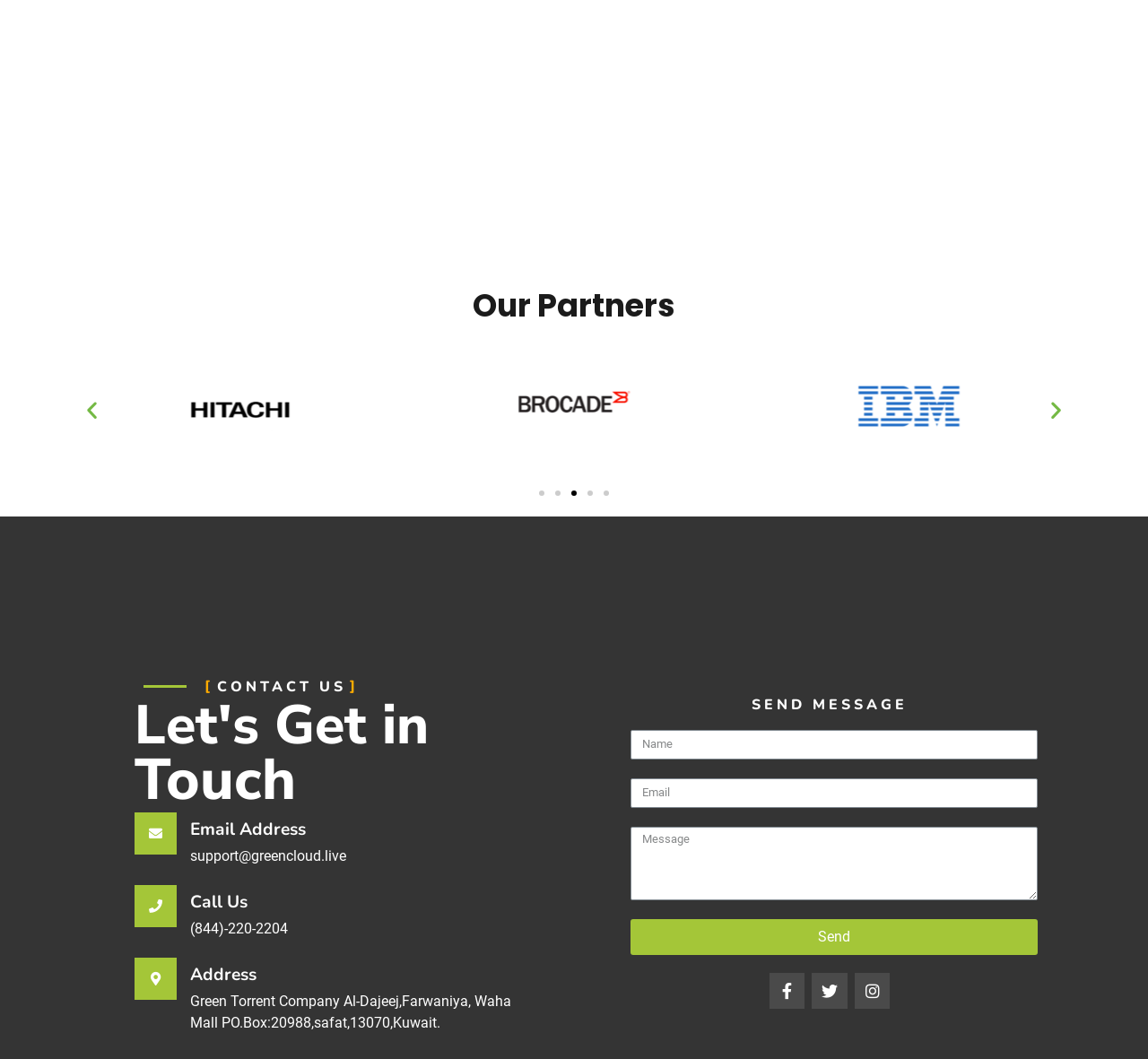Identify the bounding box coordinates for the region to click in order to carry out this instruction: "Click the 'Previous slide' button". Provide the coordinates using four float numbers between 0 and 1, formatted as [left, top, right, bottom].

[0.07, 0.376, 0.09, 0.397]